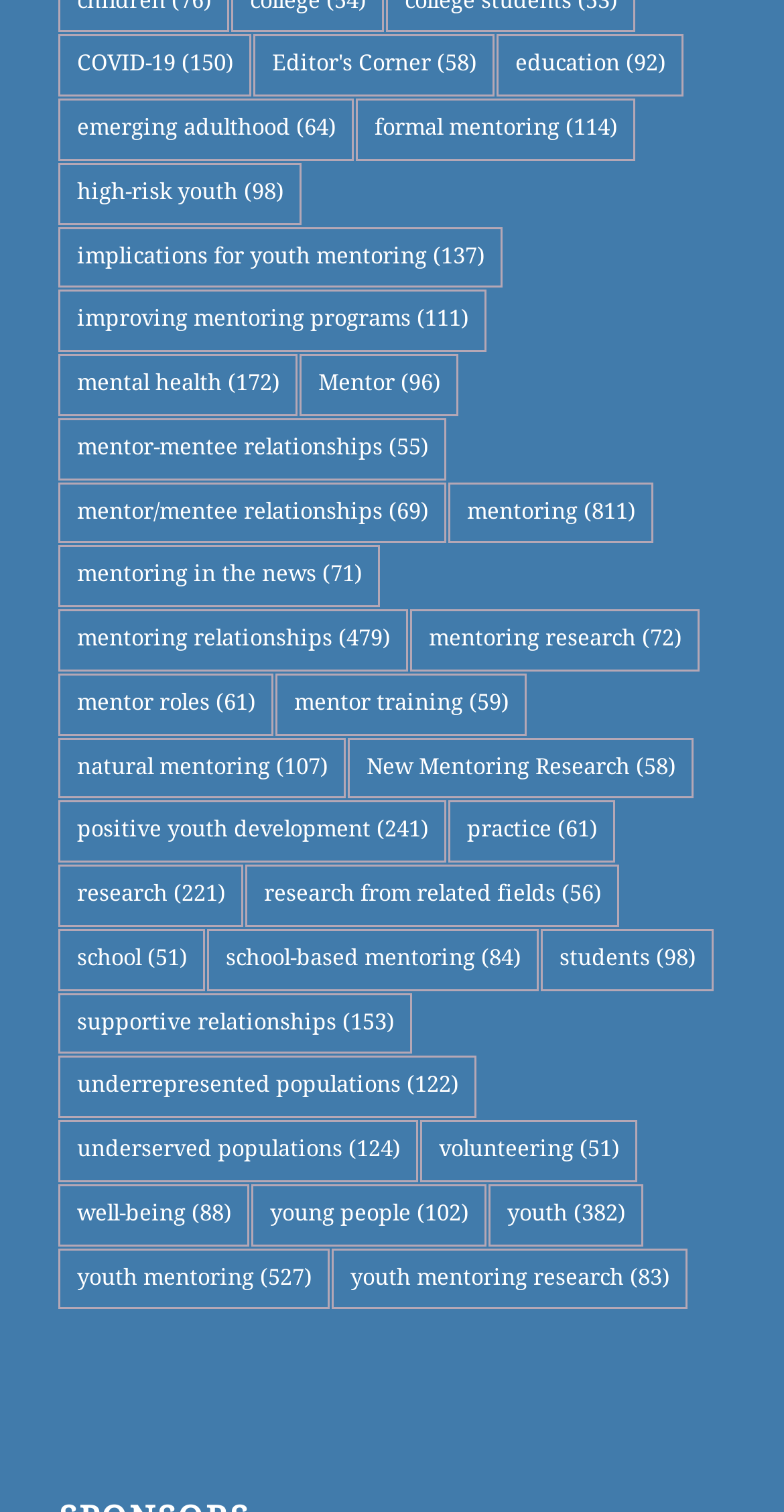What is the topic with the most items?
Using the image, provide a concise answer in one word or a short phrase.

mentoring